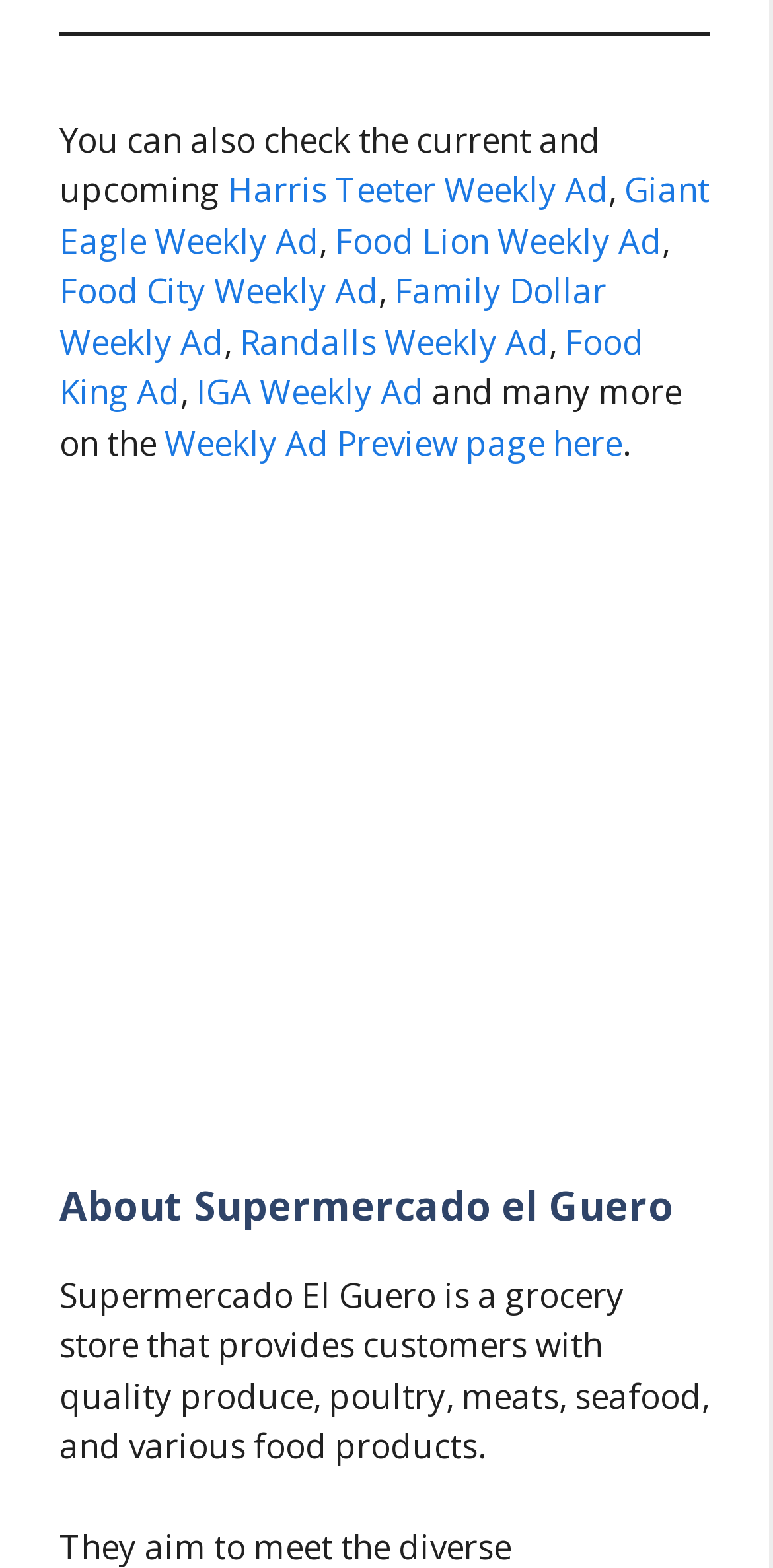Identify the bounding box coordinates for the element you need to click to achieve the following task: "View Food Lion Weekly Ad". Provide the bounding box coordinates as four float numbers between 0 and 1, in the form [left, top, right, bottom].

[0.433, 0.139, 0.856, 0.168]